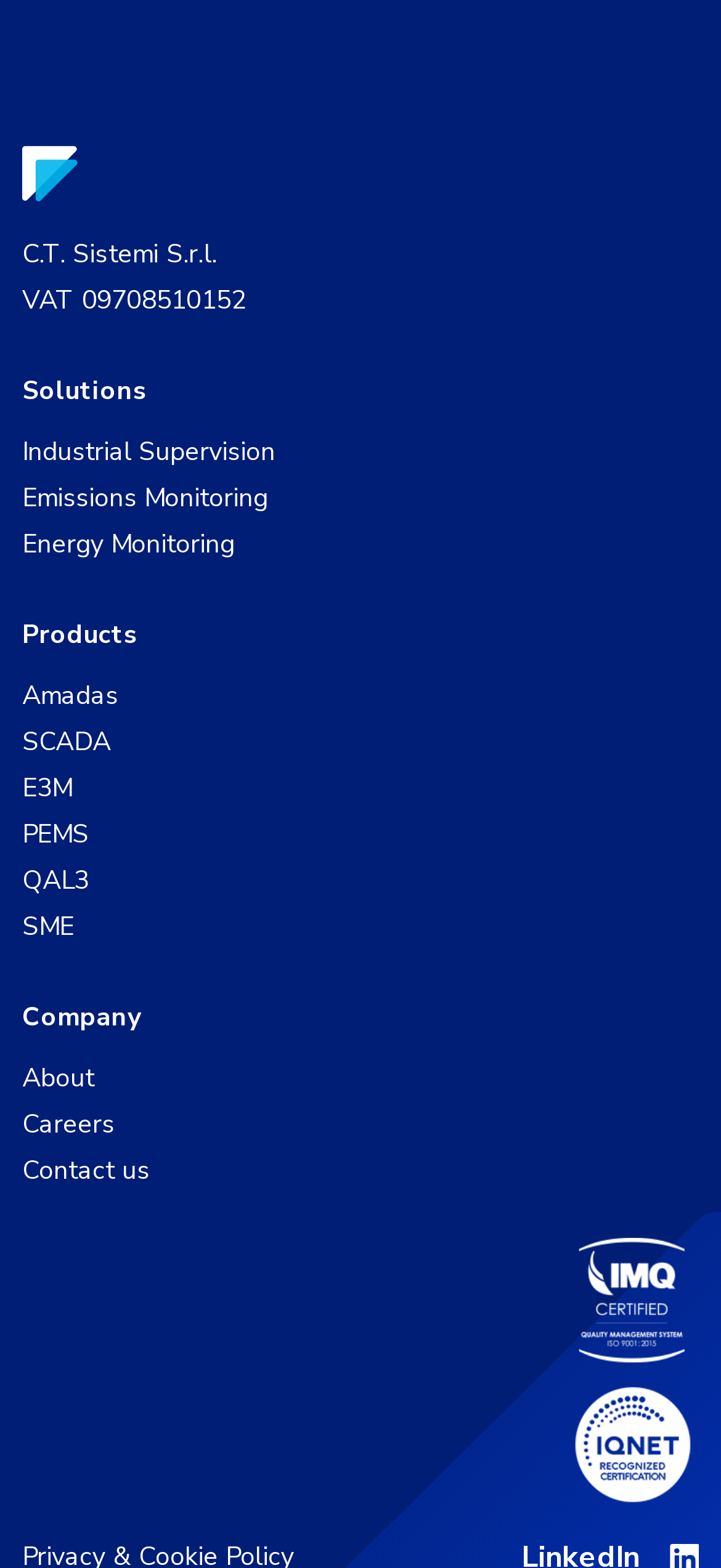Determine the bounding box coordinates of the region that needs to be clicked to achieve the task: "View Industrial Supervision".

[0.031, 0.277, 0.382, 0.3]